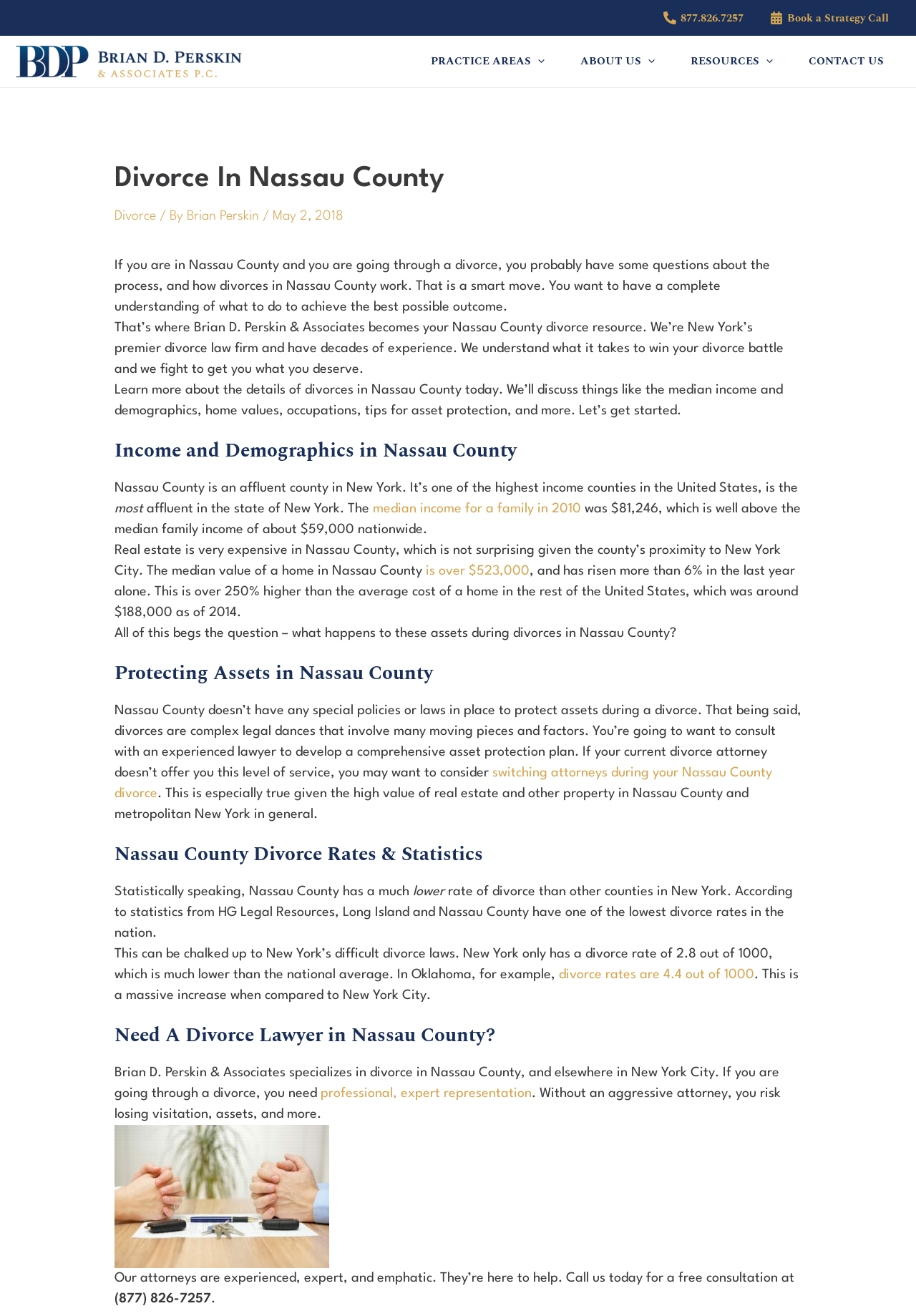Create a detailed summary of all the visual and textual information on the webpage.

This webpage is about divorce in Nassau County, New York, and provides information and resources for individuals going through a divorce in the area. At the top of the page, there is a logo for Brian D. Perskin & Associates P.C., a law firm specializing in divorce cases. 

To the right of the logo, there are three links: "877.826.7257", "Book", and "Book a Strategy Call". Below these links, there is a navigation menu with four main categories: "PRACTICE AREAS", "ABOUT US", "RESOURCES", and "CONTACT US". Each of these categories has a dropdown menu with additional links.

The main content of the page is divided into several sections, each with a heading. The first section is an introduction to divorce in Nassau County, explaining that the law firm is a resource for individuals going through a divorce. The second section discusses income and demographics in Nassau County, including the median income and home values. 

The third section is about protecting assets during a divorce, emphasizing the importance of consulting with an experienced lawyer. The fourth section provides statistics on divorce rates in Nassau County, comparing them to national averages. 

The final section is a call to action, encouraging individuals to contact Brian D. Perskin & Associates for professional representation in their divorce case. There is a phone number, (877) 826-7257, and an invitation to call for a free consultation. Throughout the page, there are several images, including a logo and a graphic related to divorce in Nassau County.